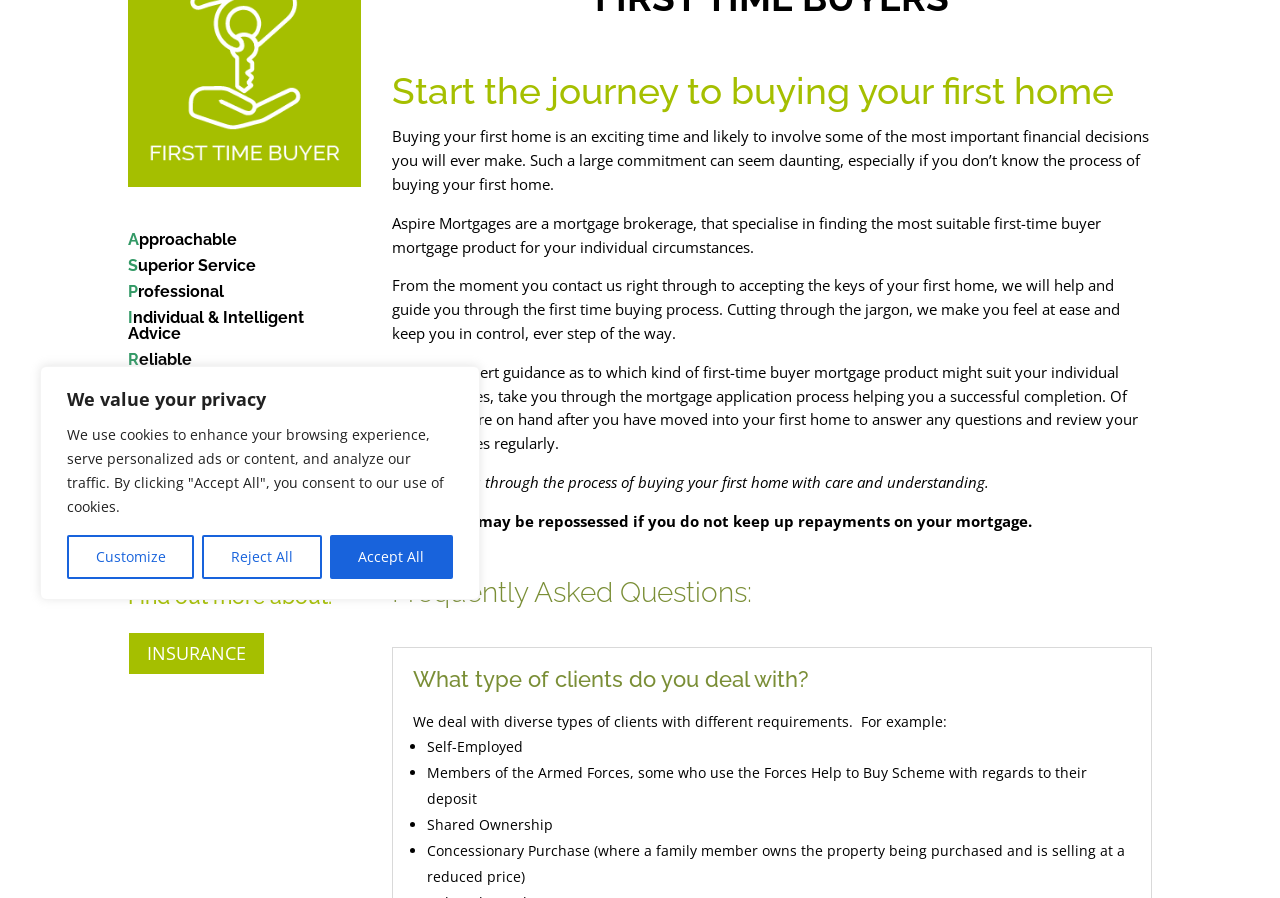From the webpage screenshot, predict the bounding box coordinates (top-left x, top-left y, bottom-right x, bottom-right y) for the UI element described here: Accept All

[0.258, 0.596, 0.354, 0.645]